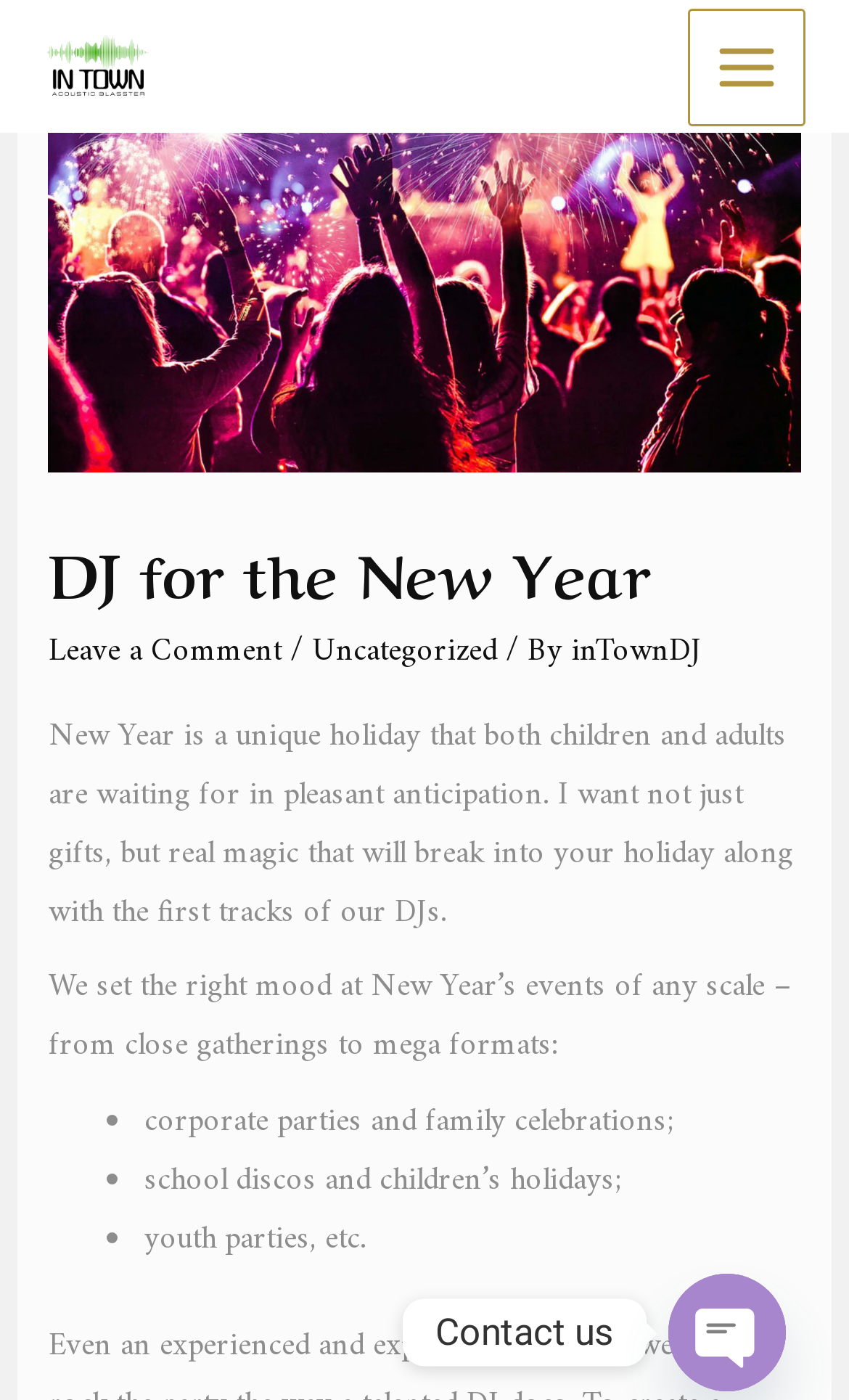Please answer the following question using a single word or phrase: 
What is the tone of the webpage content?

Festive and magical